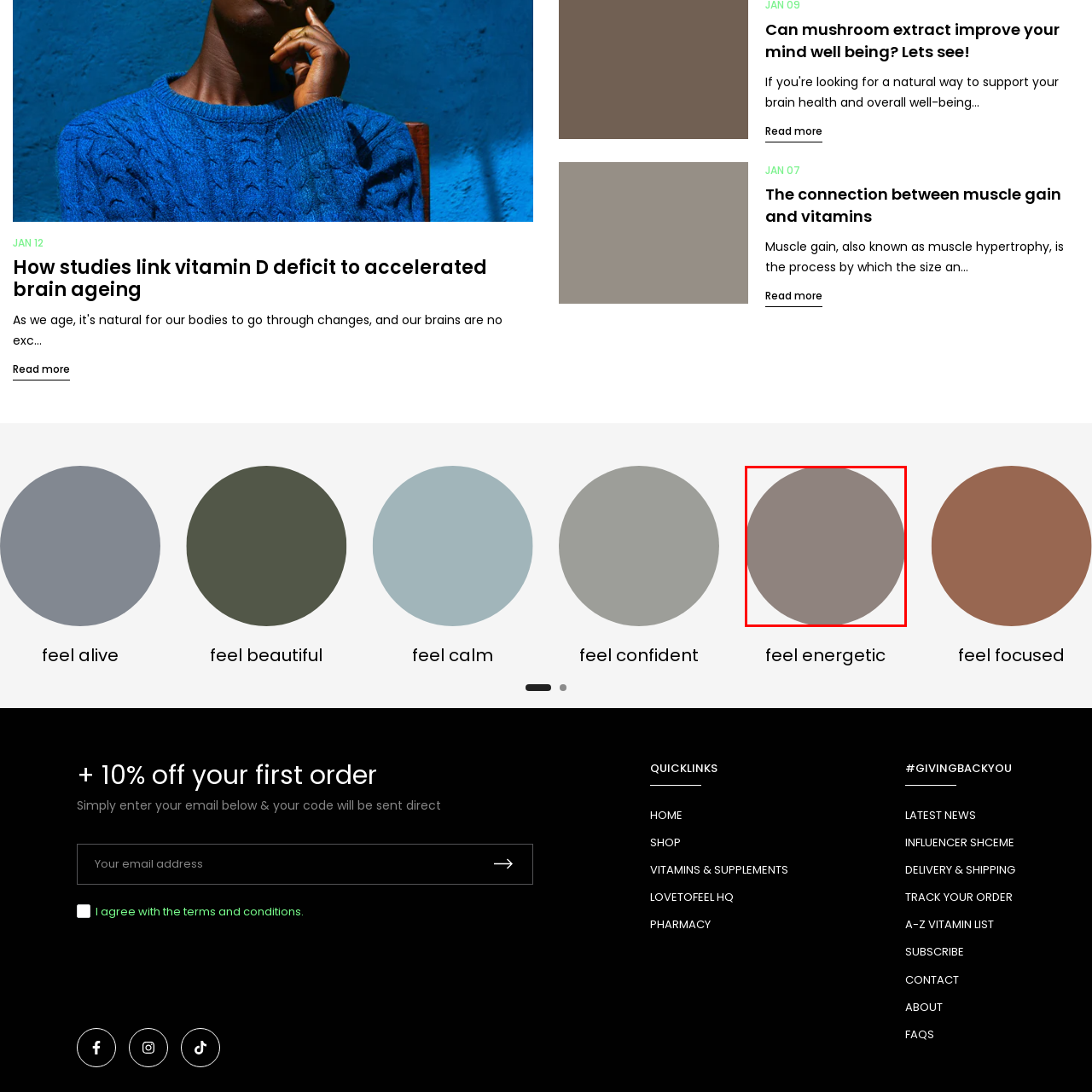What is the theme conveyed by the design choice? Please look at the image within the red bounding box and provide a one-word or short-phrase answer based on what you see.

Modern and clean